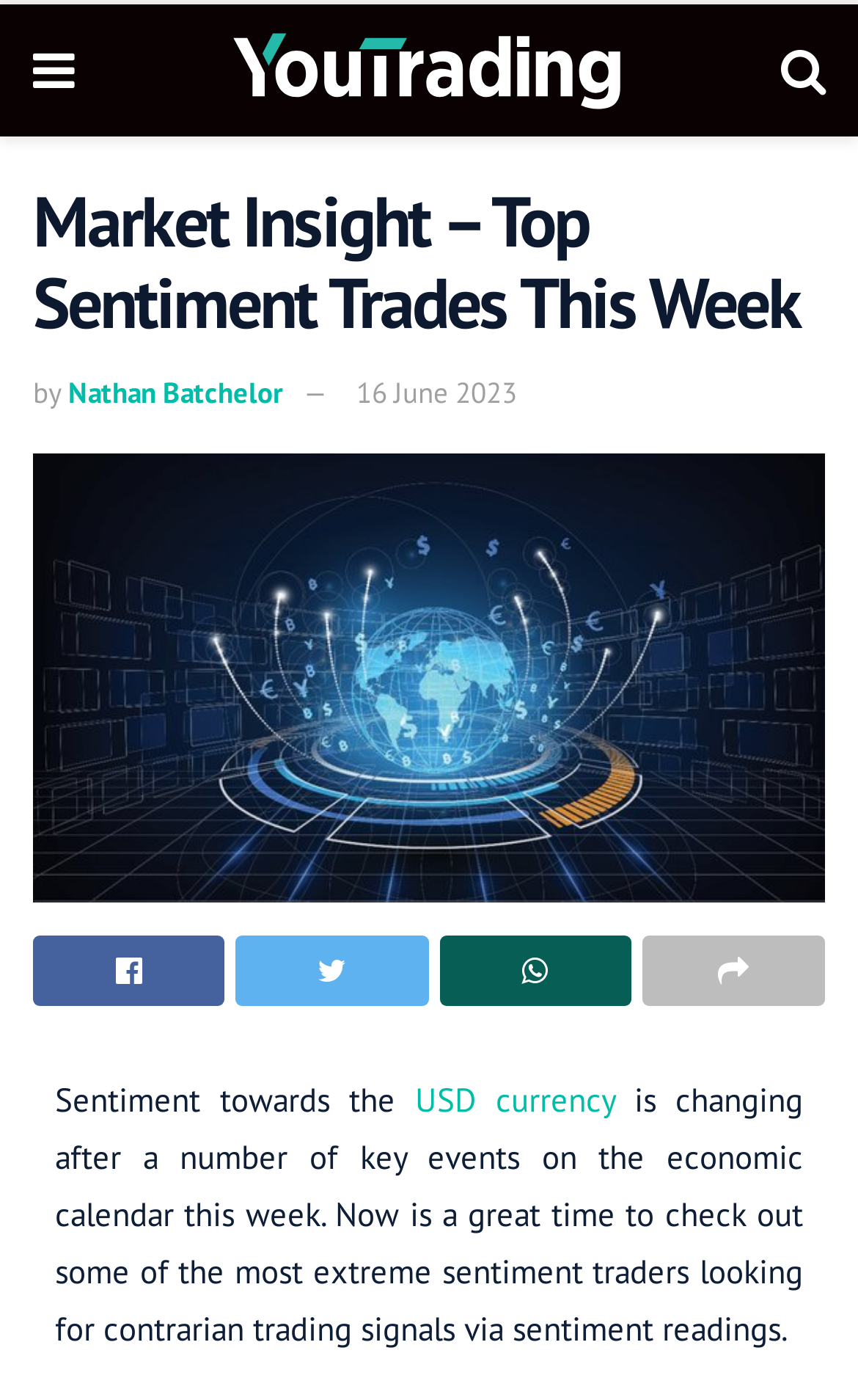Answer the question using only one word or a concise phrase: Who wrote the market insight?

Nathan Batchelor